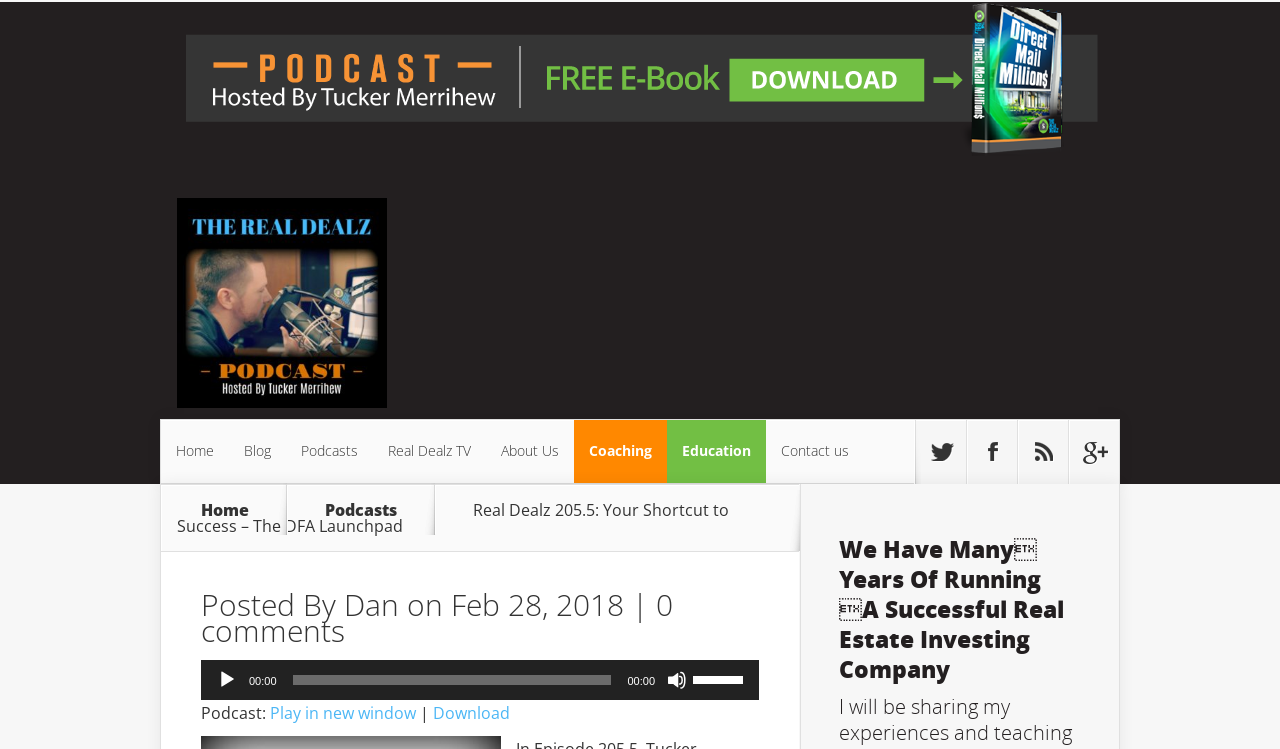Extract the bounding box coordinates for the UI element described by the text: "0 comments". The coordinates should be in the form of [left, top, right, bottom] with values between 0 and 1.

[0.157, 0.78, 0.526, 0.869]